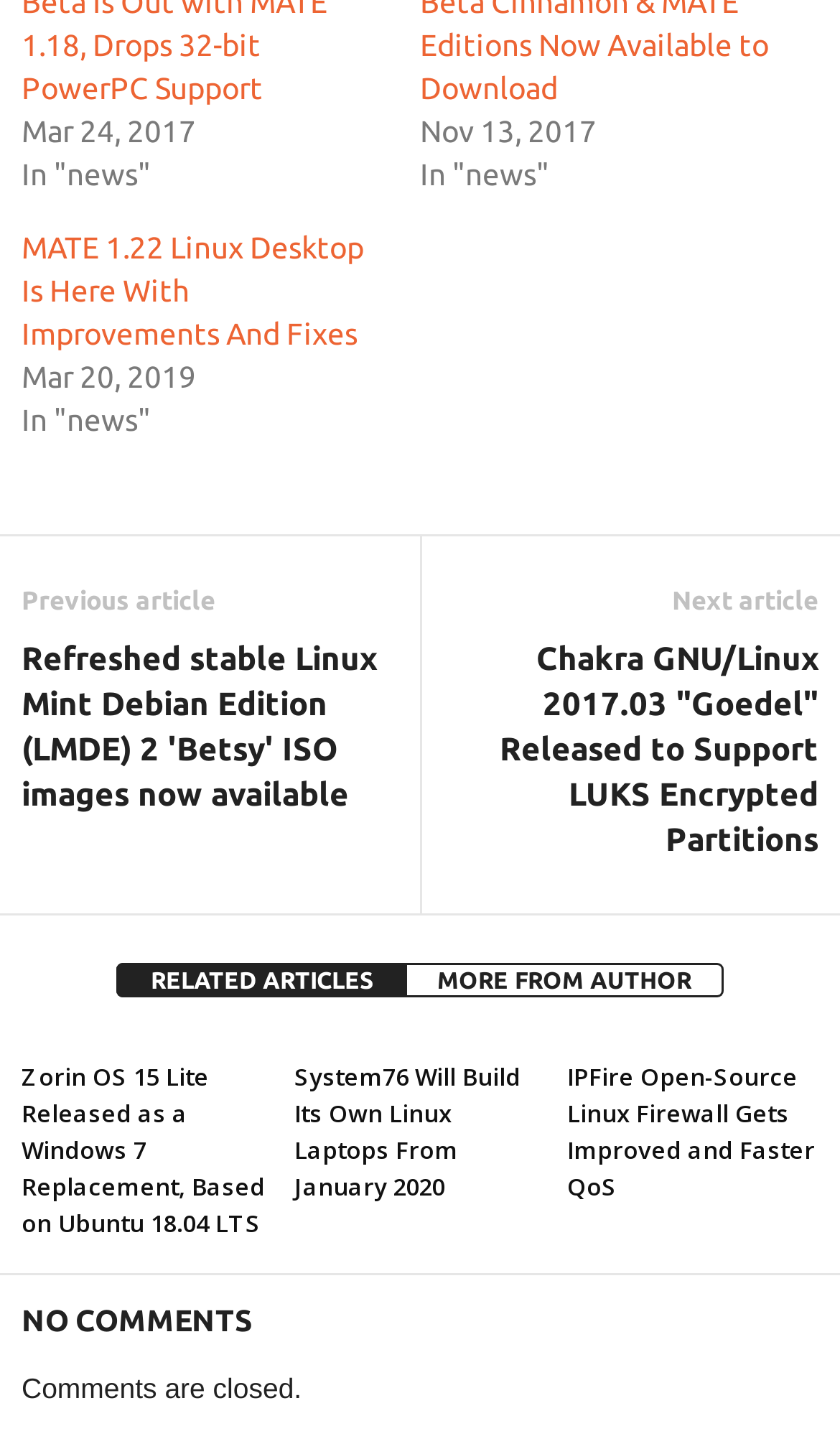Locate the bounding box coordinates of the clickable region necessary to complete the following instruction: "View previous article". Provide the coordinates in the format of four float numbers between 0 and 1, i.e., [left, top, right, bottom].

[0.026, 0.405, 0.256, 0.424]